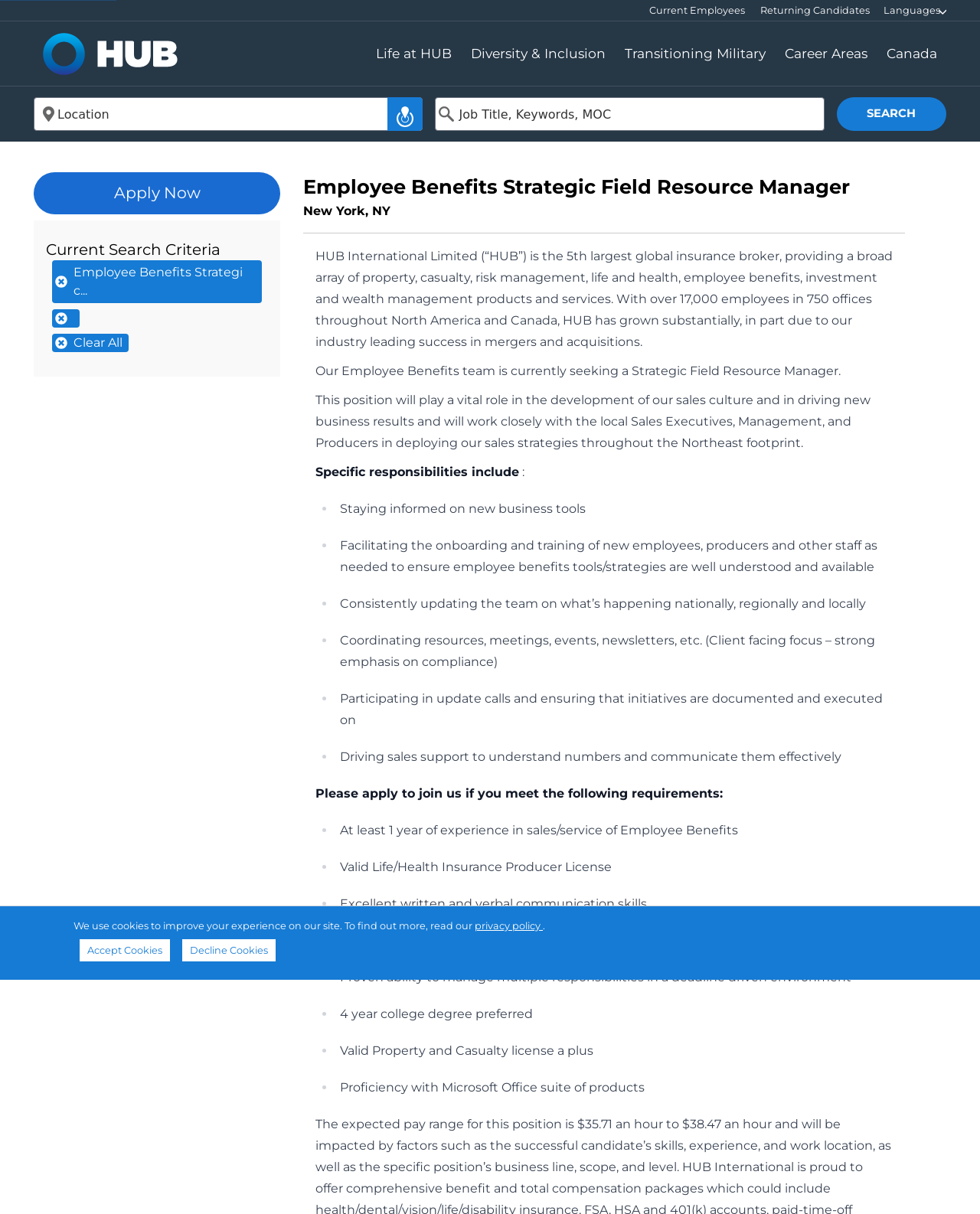What is the purpose of the 'Current Search Criteria' section?
Provide a thorough and detailed answer to the question.

The purpose of the 'Current Search Criteria' section can be inferred from its title and location on the webpage, which suggests that it is used to display the current search criteria.